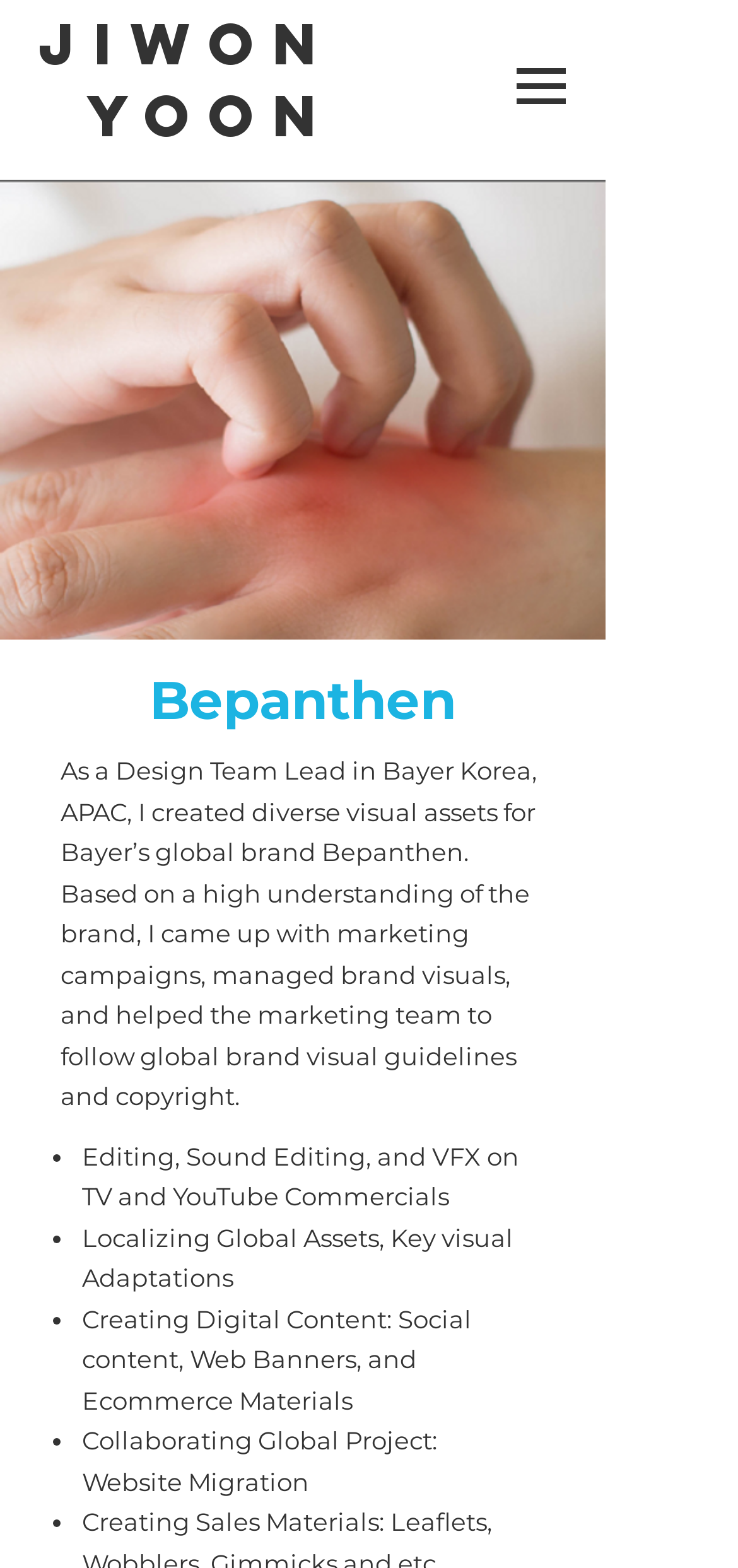What is the name of the person mentioned on the webpage?
Please use the image to provide a one-word or short phrase answer.

JIWON YOON